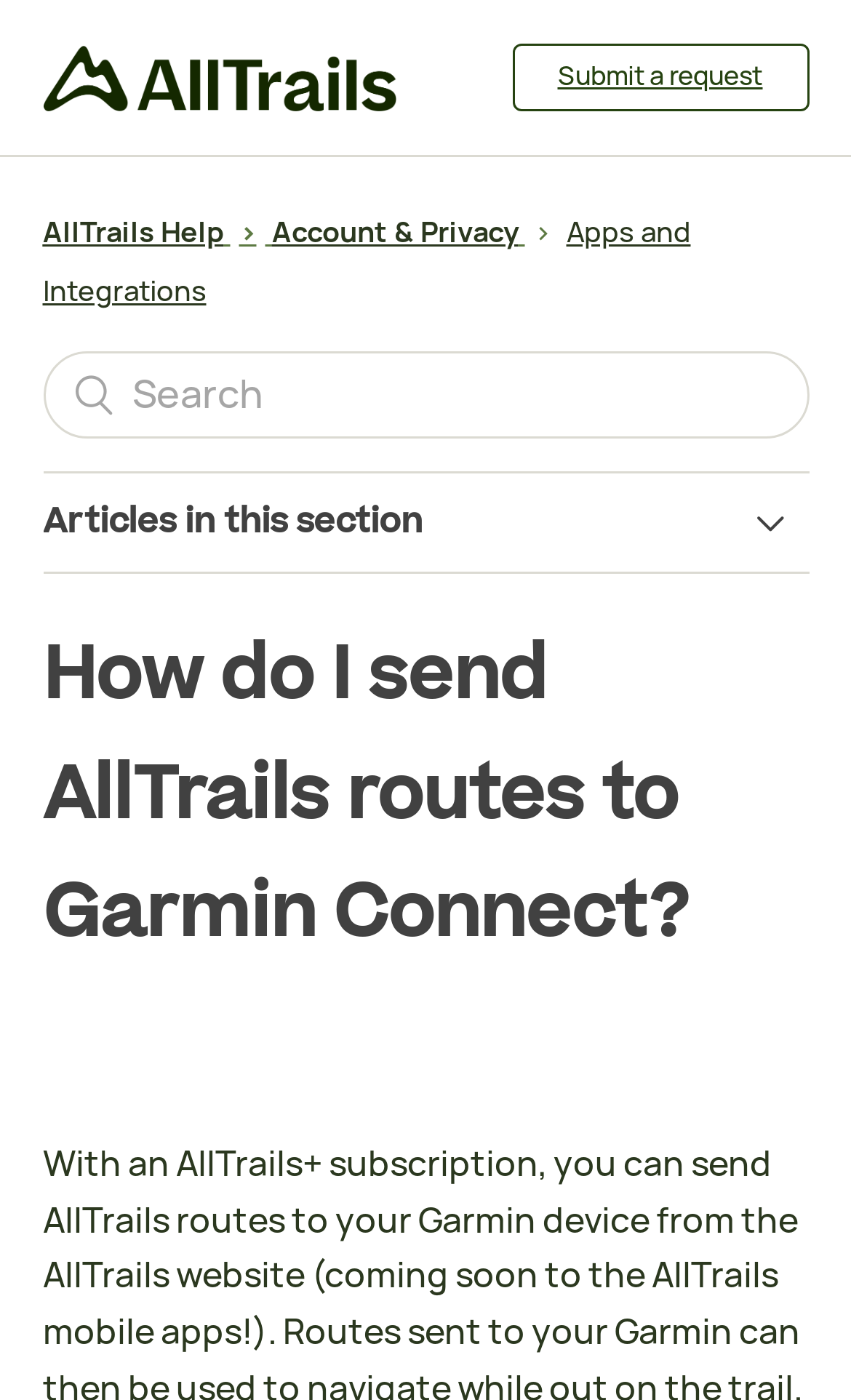Use one word or a short phrase to answer the question provided: 
How many list items are present in the sidebar?

3